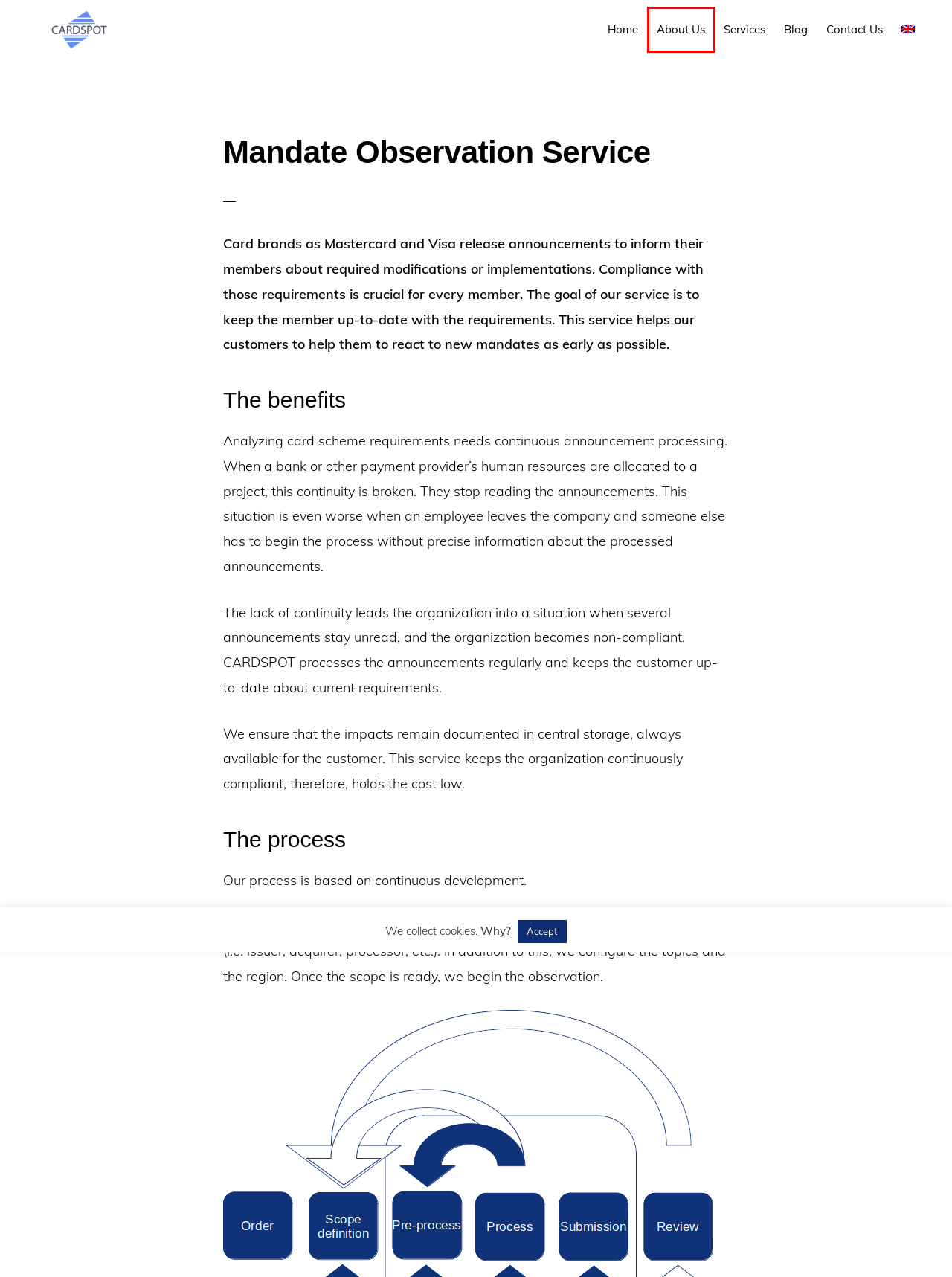Please examine the screenshot provided, which contains a red bounding box around a UI element. Select the webpage description that most accurately describes the new page displayed after clicking the highlighted element. Here are the candidates:
A. Blog - Cardspot
B. Privacy Policy - Cardspot
C. About Us - Cardspot
D. Certification Services - Cardspot
E. Issuer Consultancy - Cardspot
F. Contact Us - Cardspot
G. Key Management Service - Cardspot
H. Are you issuing or acquiring payment devices? - Cardspot

C